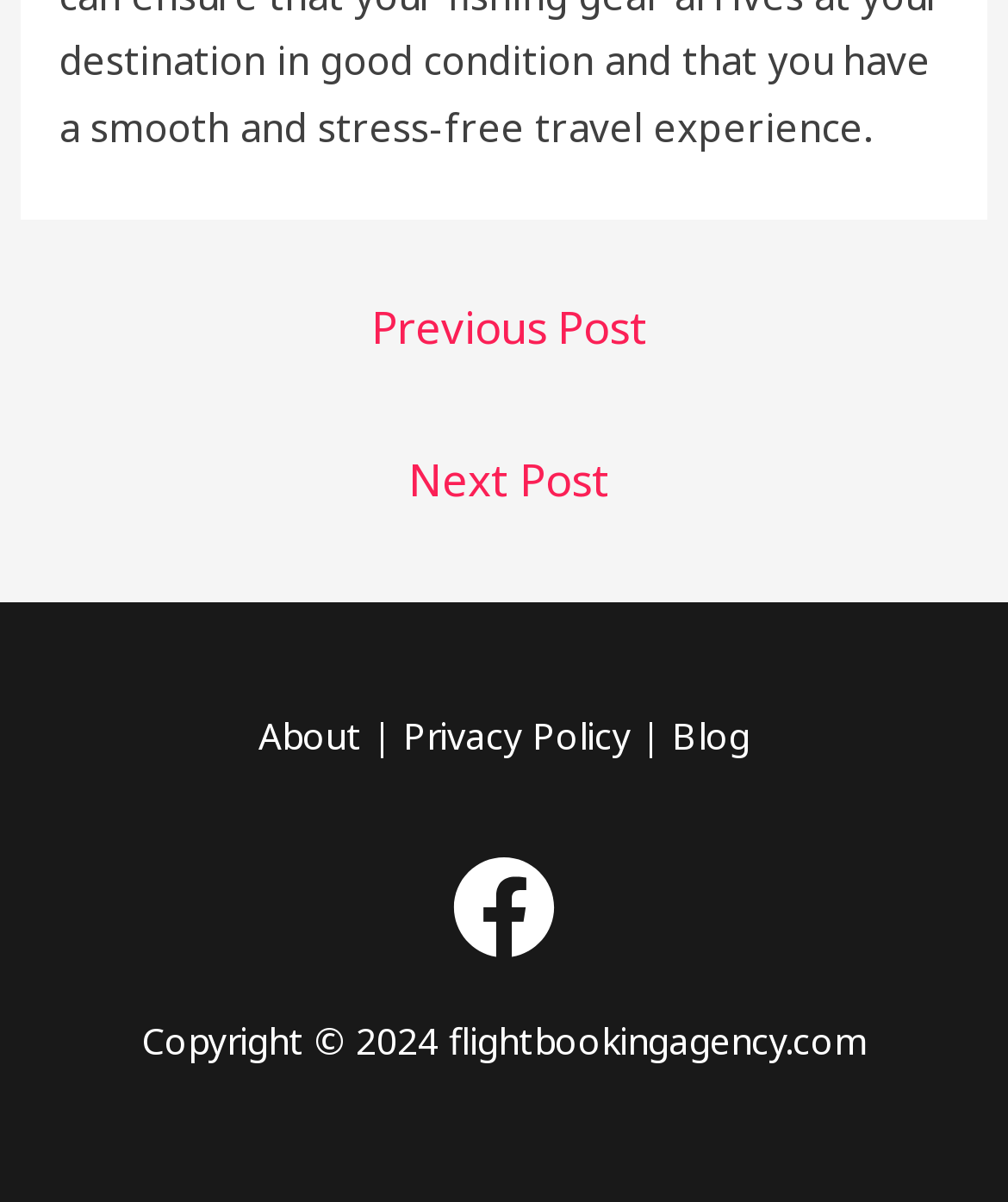What is the copyright year of the website?
Please provide a single word or phrase as the answer based on the screenshot.

2024